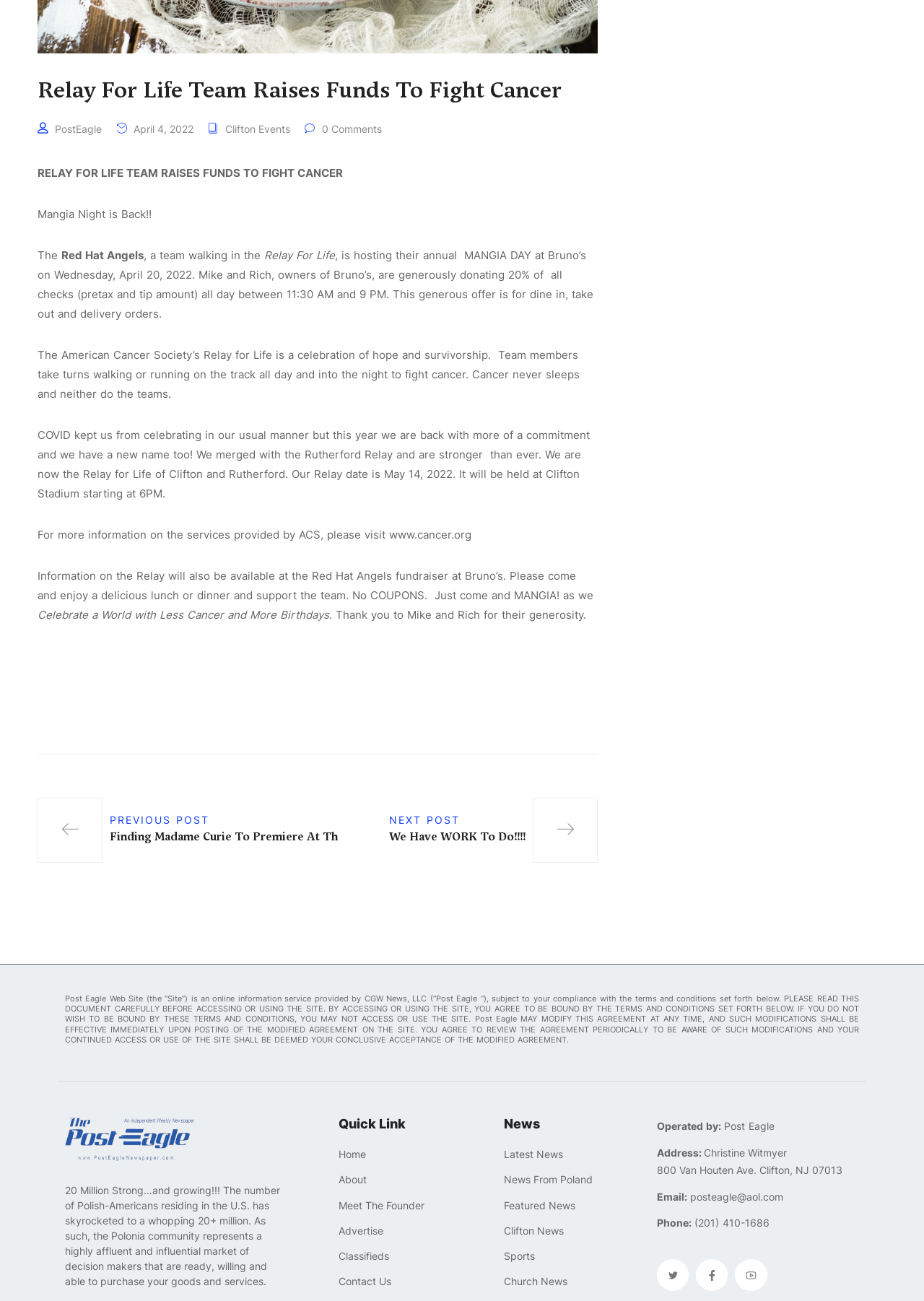Observe the image and answer the following question in detail: What is the name of the team walking in the Relay For Life?

I found this answer by reading the text content of the webpage, specifically the sentence 'The Red Hat Angels, a team walking in the Relay For Life...' which indicates that Red Hat Angels is the name of the team participating in the Relay For Life event.